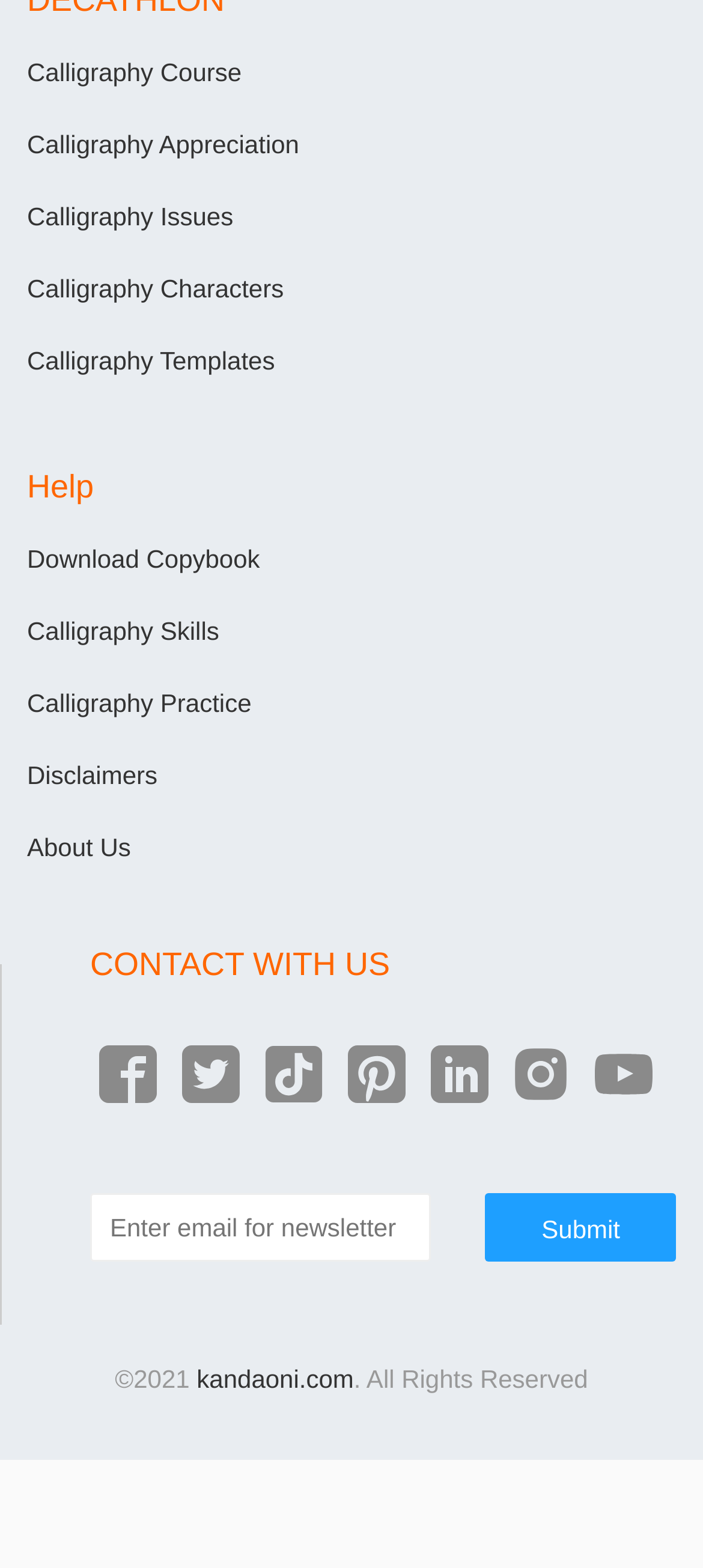How many social media links are available?
Carefully analyze the image and provide a thorough answer to the question.

I counted the number of social media links by looking at the links with images of social media platforms, which are Facebook, Twitter, TikTok, Pinterest, LinkedIn, Instagram, and Youtube.